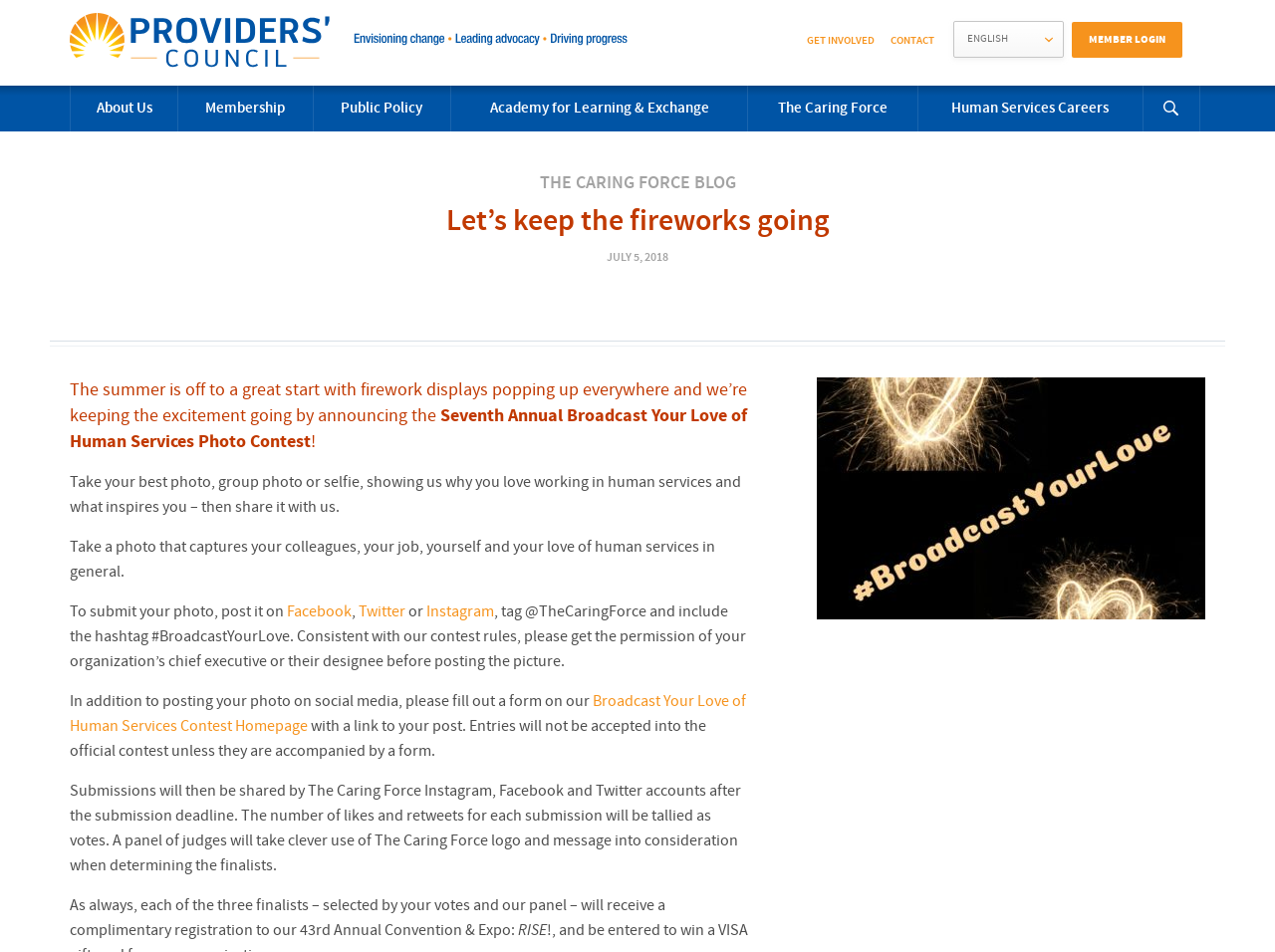Generate a comprehensive description of the contents of the webpage.

This webpage is about the Providers' Council, with a focus on the Seventh Annual Broadcast Your Love of Human Services Photo Contest. At the top, there is a header section with links to "Provider's Council", "GET INVOLVED", "CONTACT", a language selection dropdown, and a "MEMBER LOGIN" button. Below this, there is a navigation menu with links to "About Us", "Membership", "Public Policy", "Academy for Learning & Exchange", "The Caring Force", "Human Services Careers", and a search form expander.

The main content of the page is divided into two sections. On the left, there is a large image of fireworks, accompanied by a heading "THE CARING FORCE BLOG Let’s keep the fireworks going". On the right, there is a block of text that announces the photo contest and provides instructions on how to participate. The text is divided into several paragraphs, with links to social media platforms and the contest homepage.

The contest announcement is accompanied by a few static text elements, including a date "JULY 5, 2018" and a call to action to take a photo and share it on social media using a specific hashtag. There are also links to Facebook, Twitter, and Instagram, as well as a link to the contest rules and a form to fill out.

At the bottom of the page, there is a section that explains how the contest will be judged, with a panel of judges considering the number of likes and retweets, as well as the creative use of The Caring Force logo and message. The winners will receive a complimentary registration to the 43rd Annual Convention & Expo, with the theme "RISE".